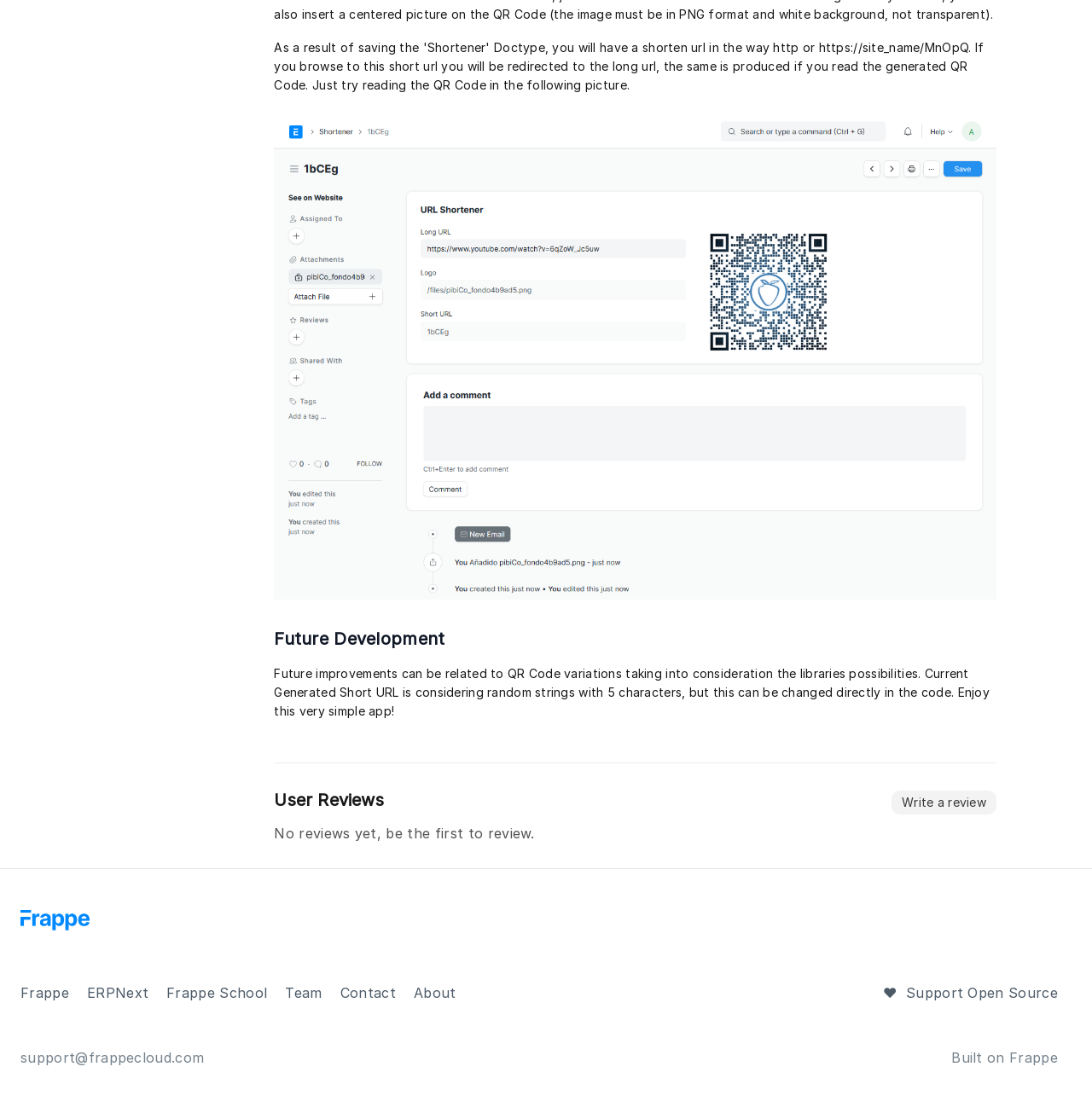Provide the bounding box coordinates in the format (top-left x, top-left y, bottom-right x, bottom-right y). All values are floating point numbers between 0 and 1. Determine the bounding box coordinate of the UI element described as: Frappe School

[0.152, 0.884, 0.245, 0.899]